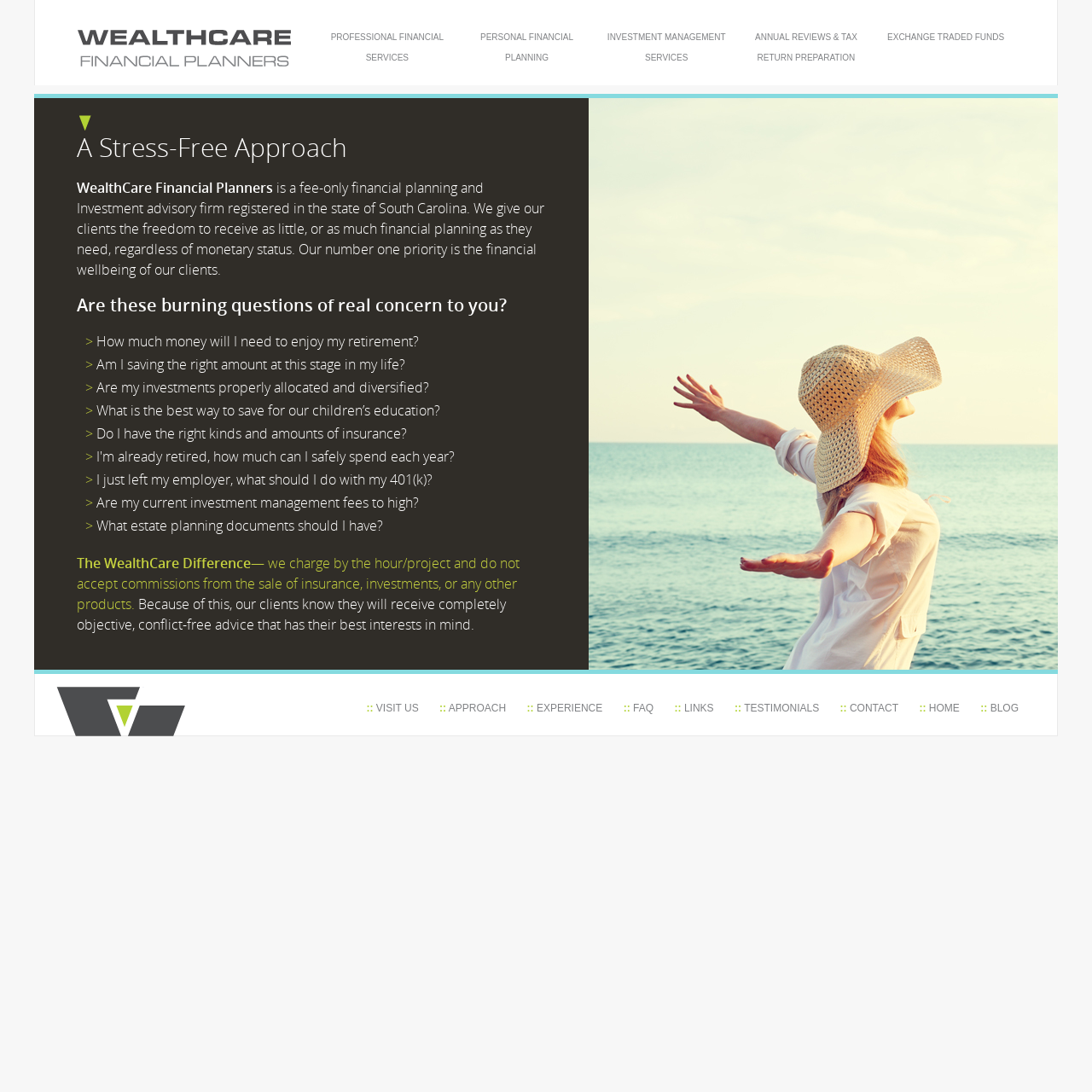What type of firm is WealthCare Financial Planners? Observe the screenshot and provide a one-word or short phrase answer.

fee-only financial planning and Investment advisory firm